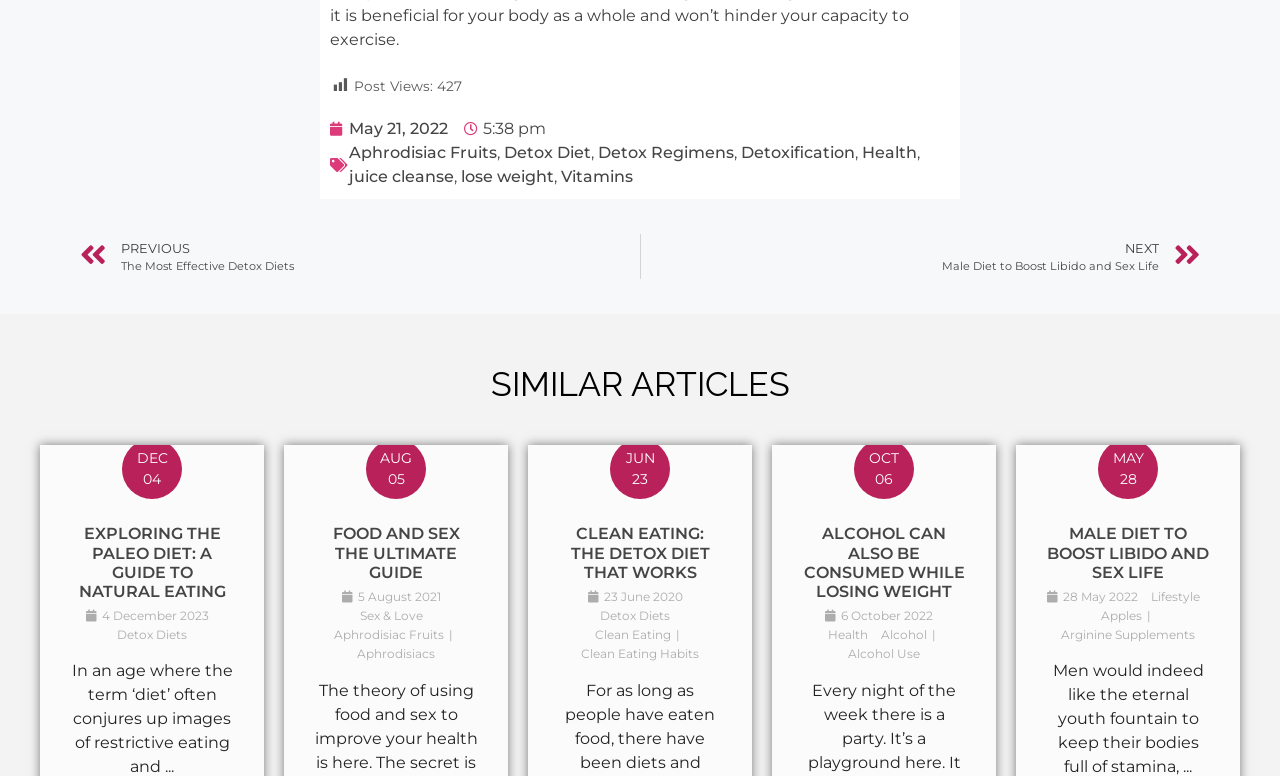What is the topic of the article 'Clean-Eating: The Detox Diet That Works'?
Respond to the question with a well-detailed and thorough answer.

The topic of the article 'Clean-Eating: The Detox Diet That Works' is mentioned below the article title, which includes 'Detox Diets'.